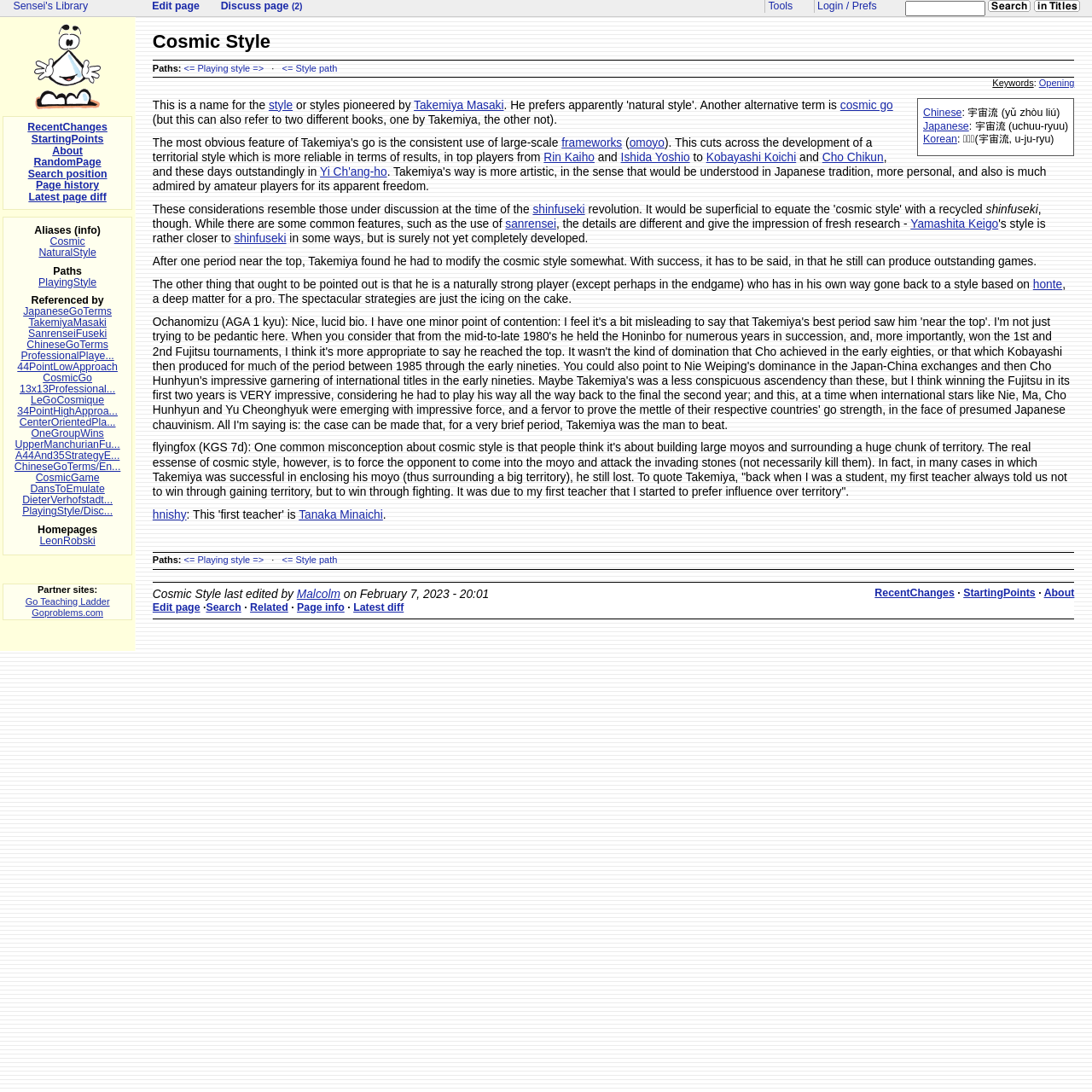What is the name of the teacher who told Takemiya not to win through gaining territory?
Could you answer the question with a detailed and thorough explanation?

The text on the page mentions that Takemiya's first teacher told him not to win through gaining territory, but to win through fighting, so the answer is 'first teacher'.